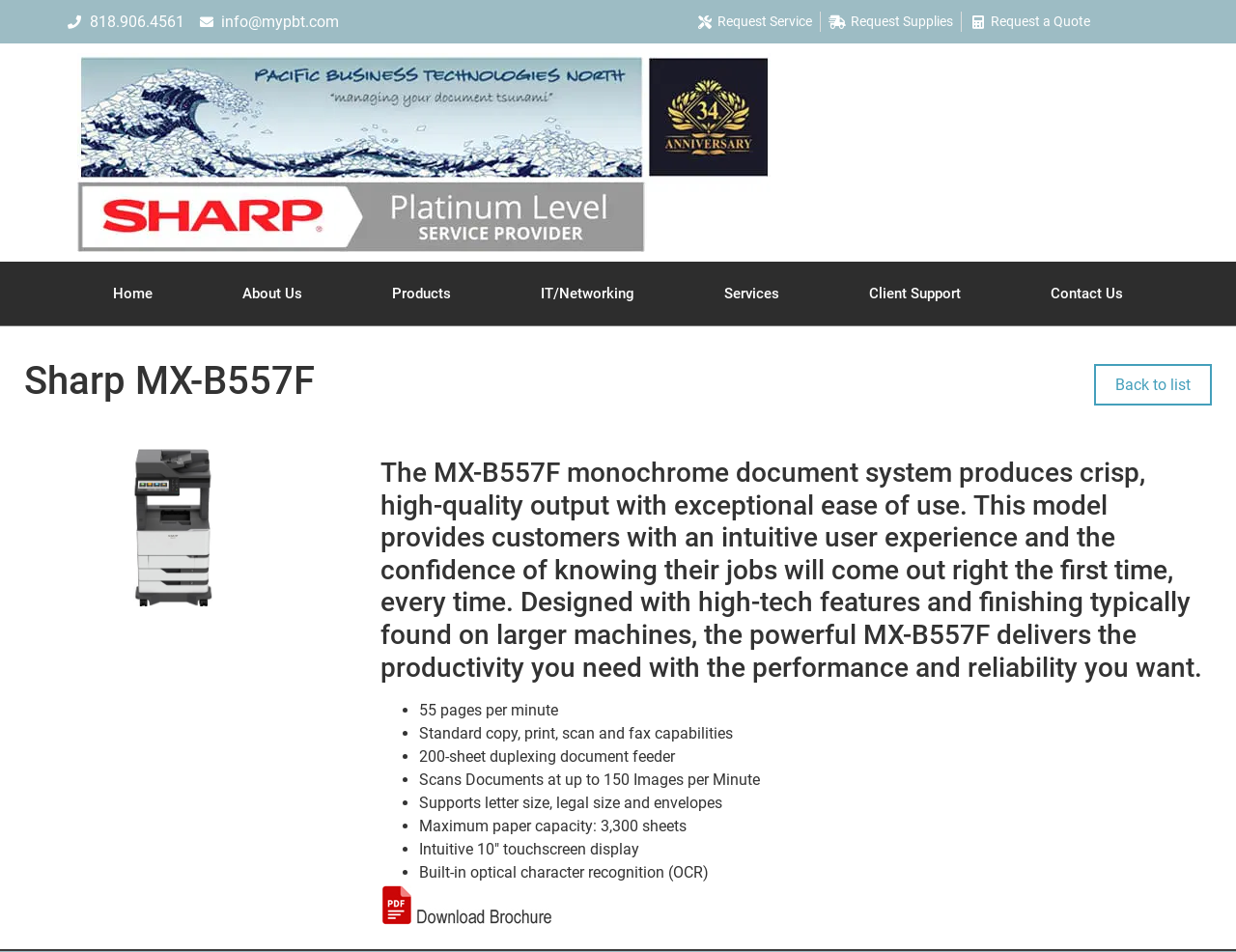Find the bounding box coordinates of the clickable area required to complete the following action: "Go to the Facebook page".

None